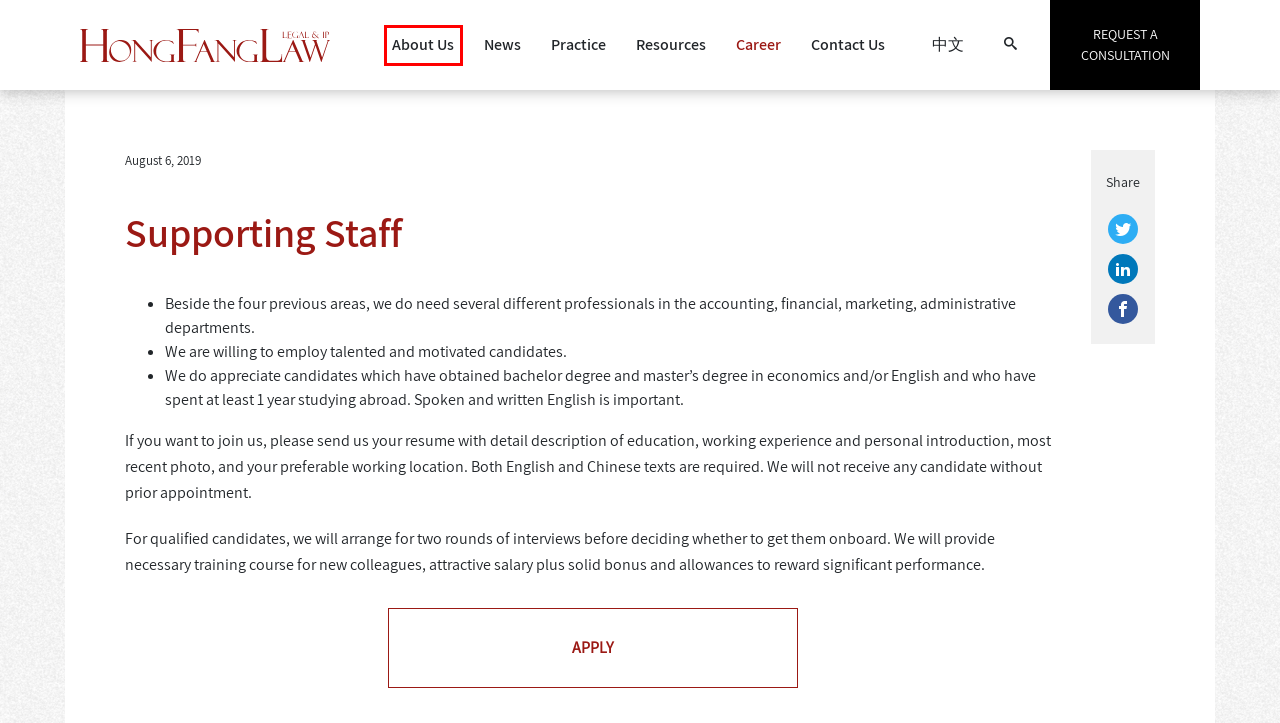You have a screenshot of a webpage where a red bounding box highlights a specific UI element. Identify the description that best matches the resulting webpage after the highlighted element is clicked. The choices are:
A. Resources - HongFangLaw
B. News - HongFangLaw
C. Career - HongFangLaw
D. 辅助人员 - HongFangLaw
E. Homepage - HongFangLaw
F. Contact Us - HongFangLaw
G. Practice - HongFangLaw
H. Who We Are - HongFangLaw

H